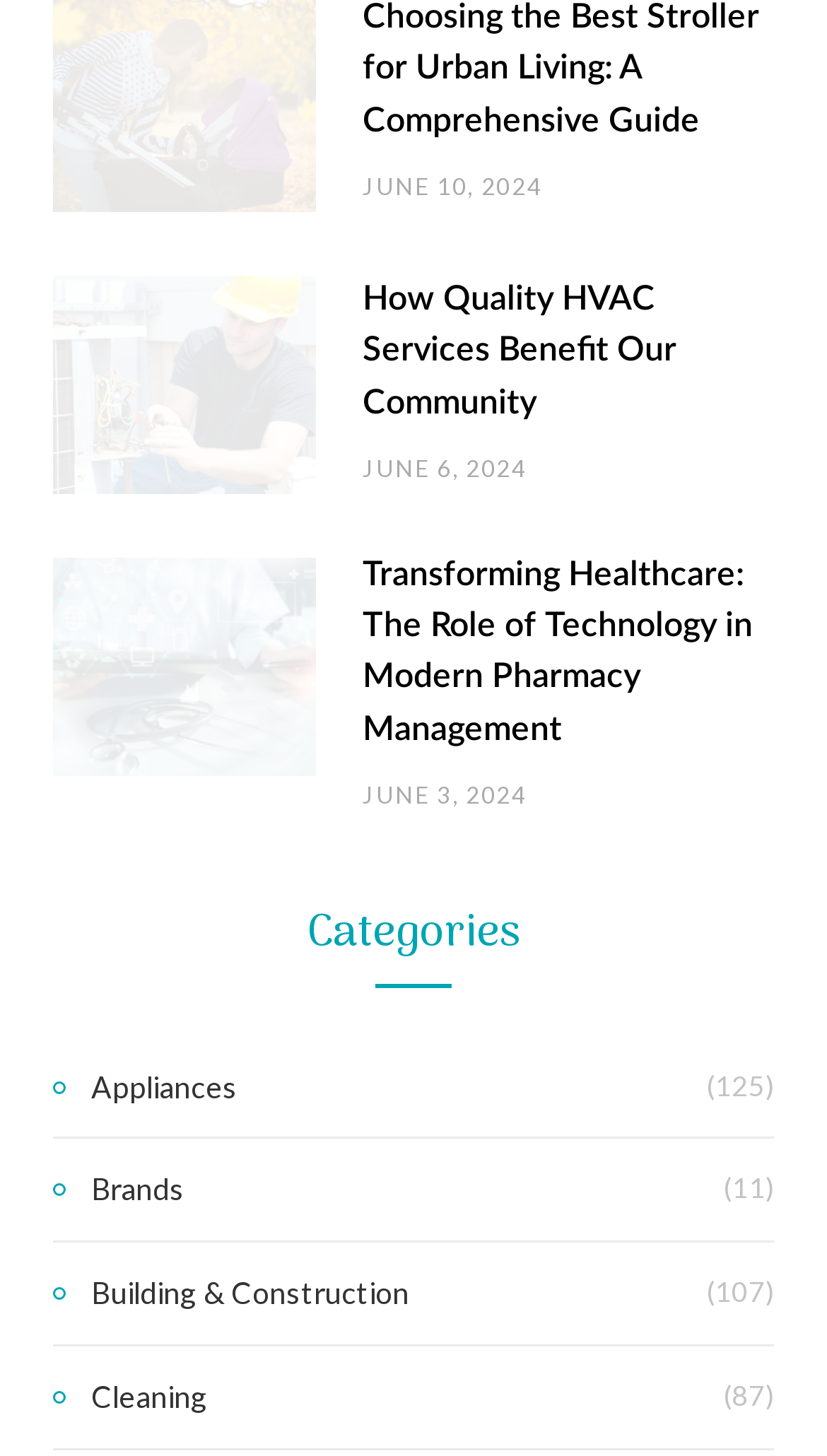Give a one-word or short phrase answer to this question: 
What is the category with the most items?

Appliances